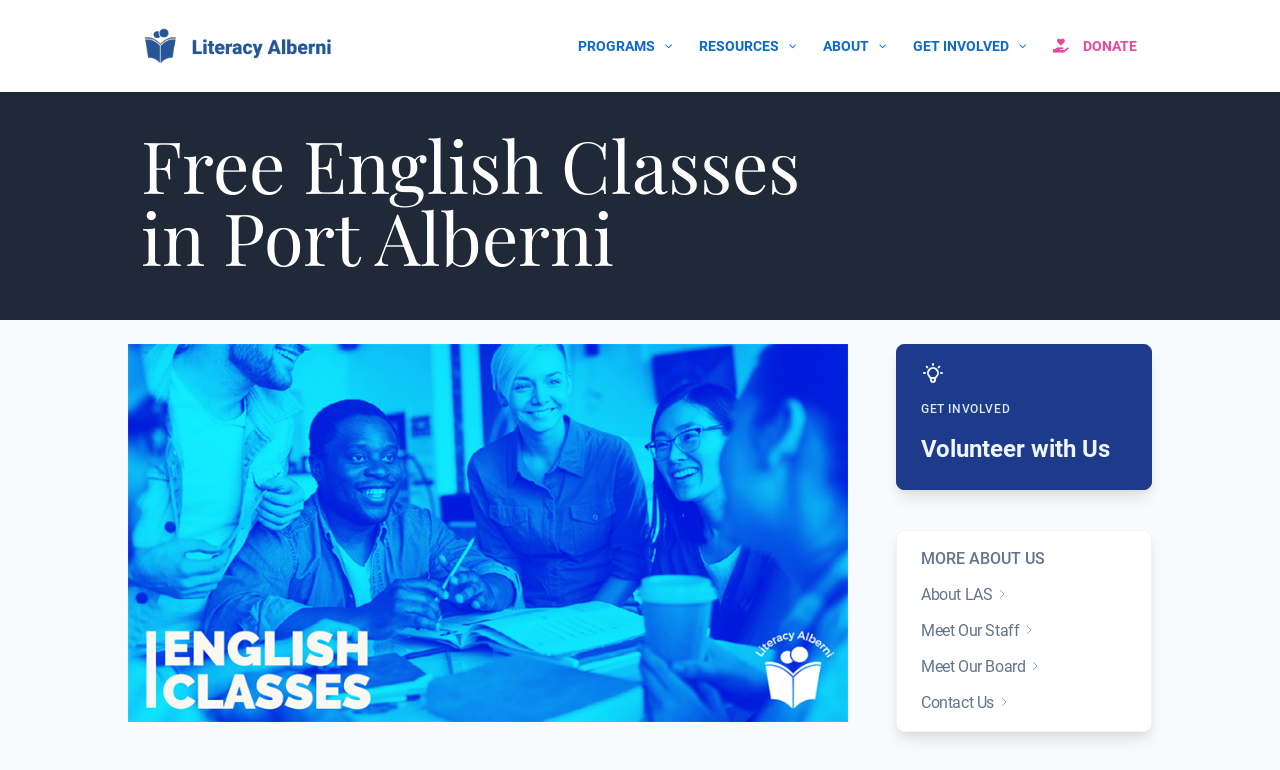Please specify the bounding box coordinates of the clickable region to carry out the following instruction: "Click Literacy Alberni Society". The coordinates should be four float numbers between 0 and 1, in the format [left, top, right, bottom].

[0.1, 0.021, 0.279, 0.099]